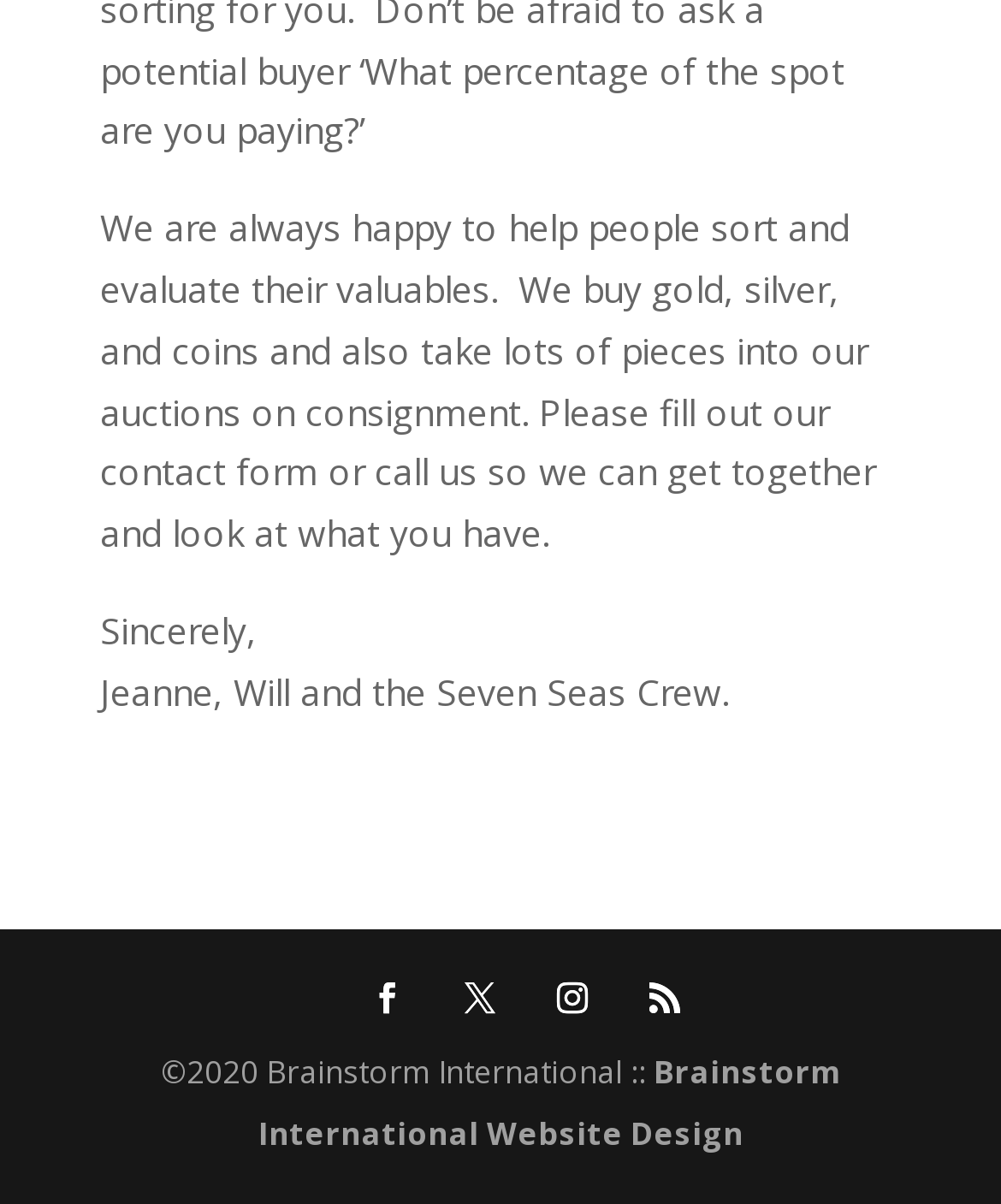Predict the bounding box for the UI component with the following description: "Brainstorm International Website Design".

[0.258, 0.873, 0.84, 0.96]